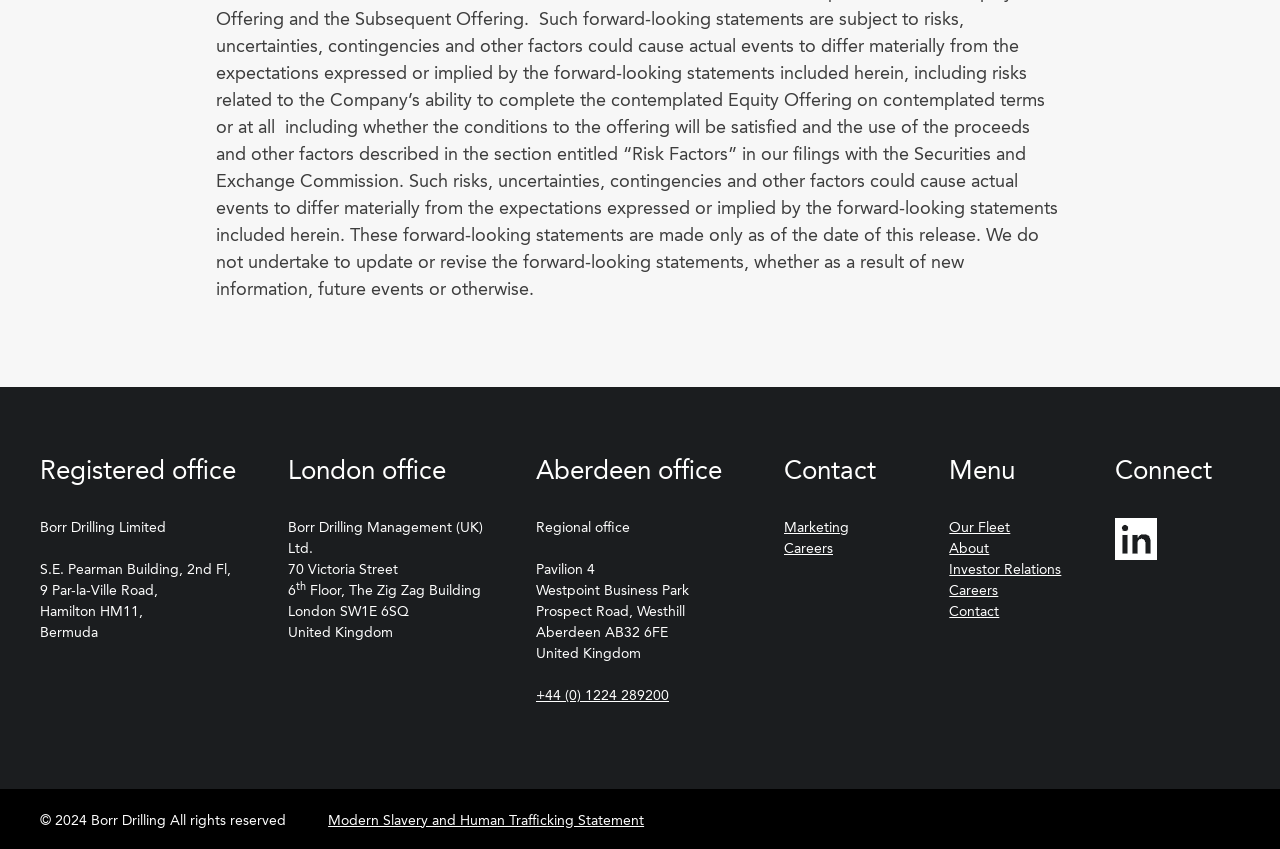Given the element description "+44 (0) 1224 289200", identify the bounding box of the corresponding UI element.

[0.419, 0.812, 0.523, 0.828]